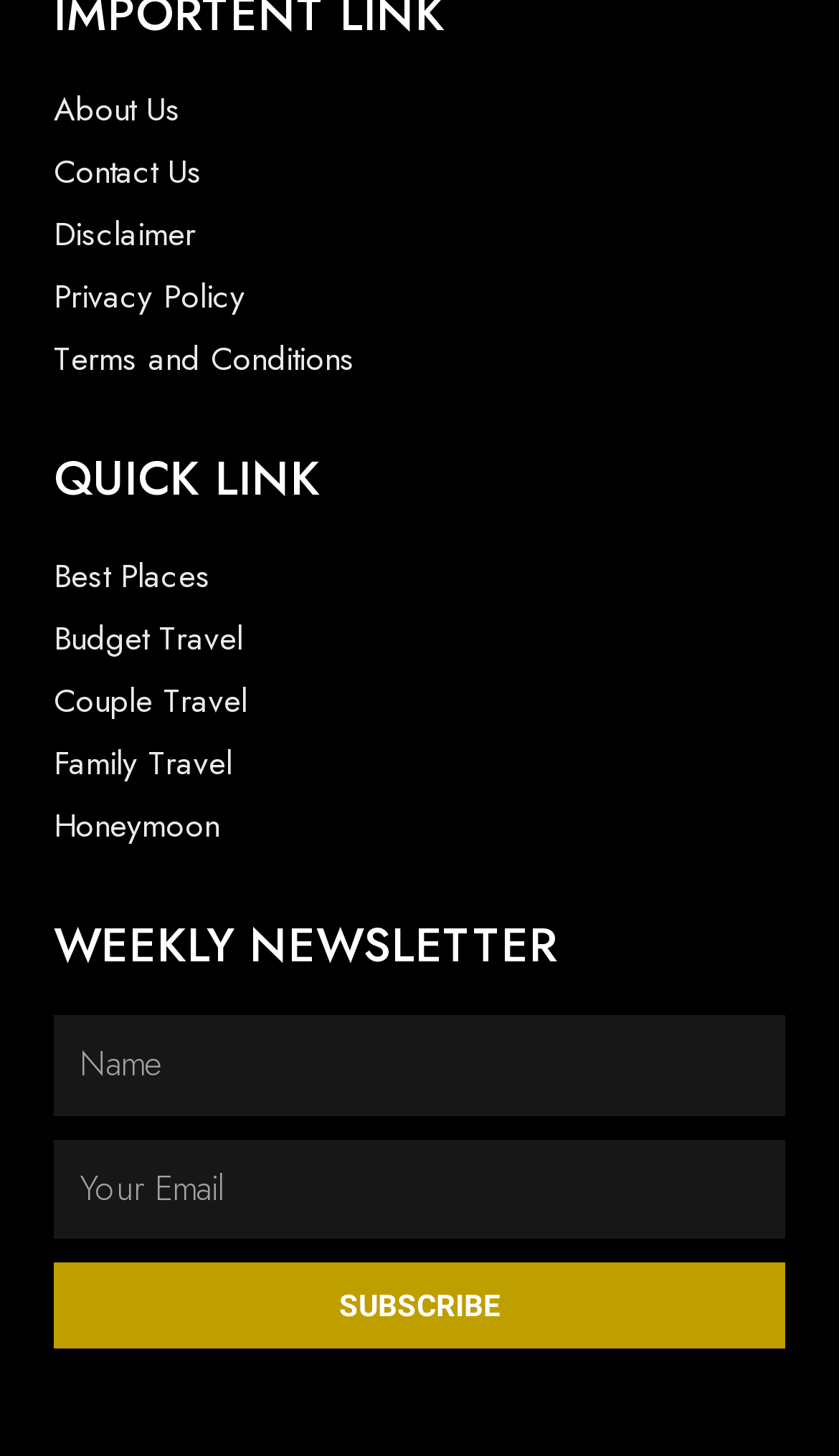Given the webpage screenshot, identify the bounding box of the UI element that matches this description: "Budget Travel".

[0.064, 0.421, 0.936, 0.456]